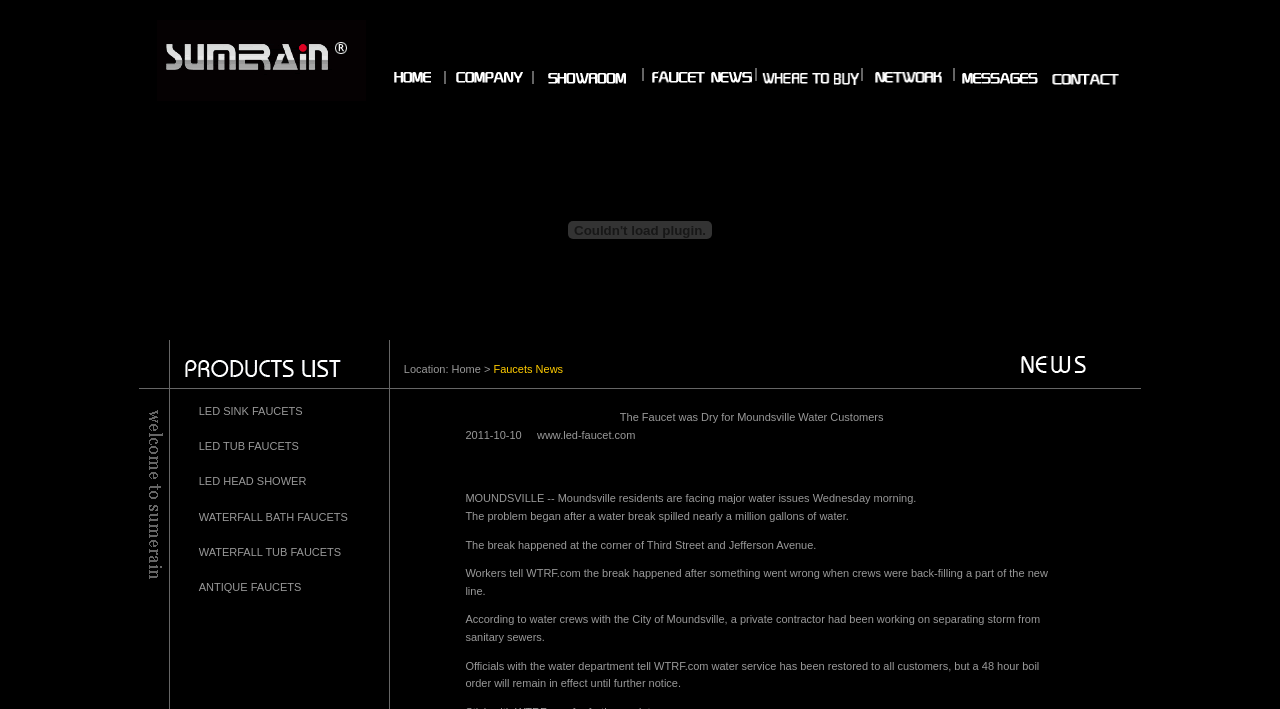Is the company a wholesale faucet supplier?
Please answer using one word or phrase, based on the screenshot.

Yes